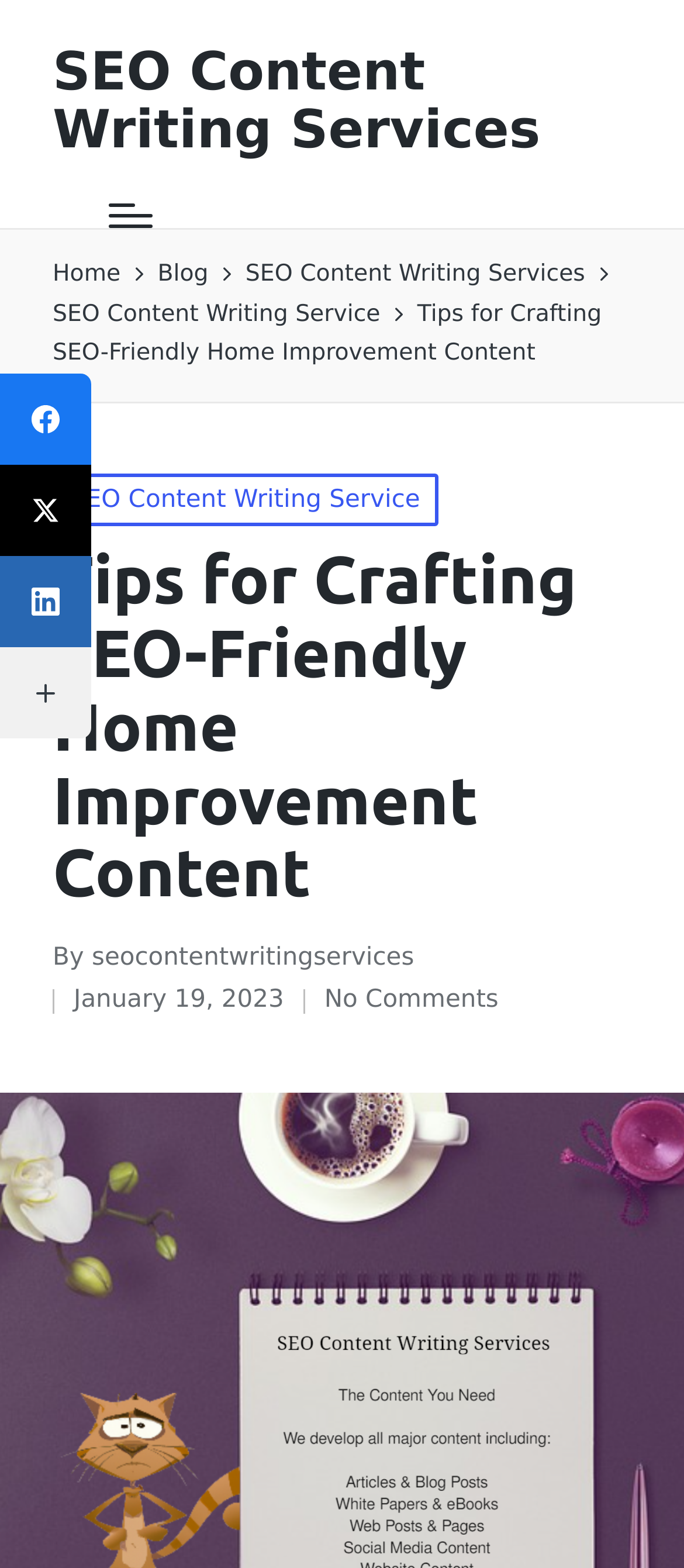Identify the bounding box coordinates of the area you need to click to perform the following instruction: "contact via email".

None